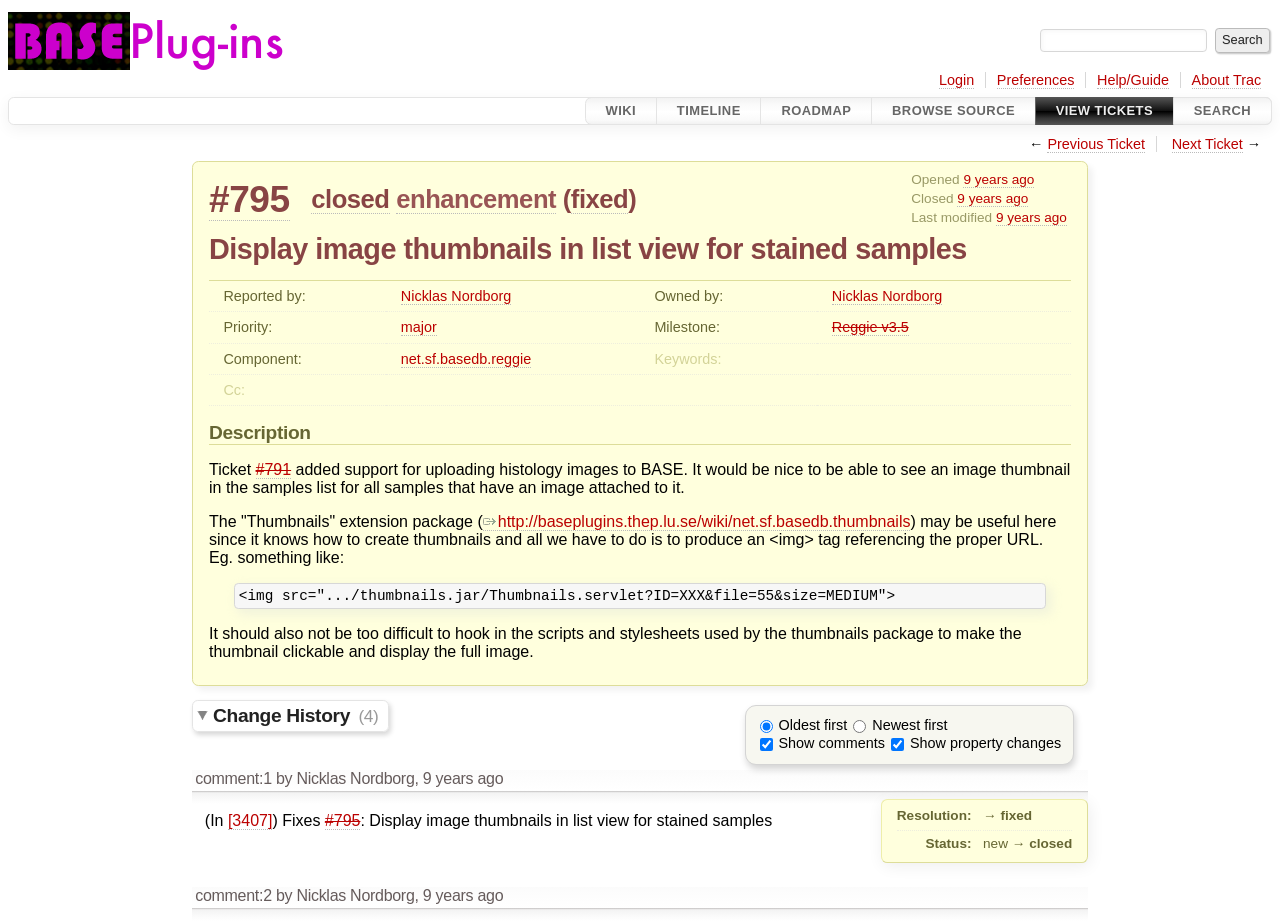What is the priority of this issue?
Based on the image, answer the question in a detailed manner.

The priority of this issue can be found in the table under the 'Priority:' row header, which is located in the middle of the webpage. The priority is listed as 'major'.